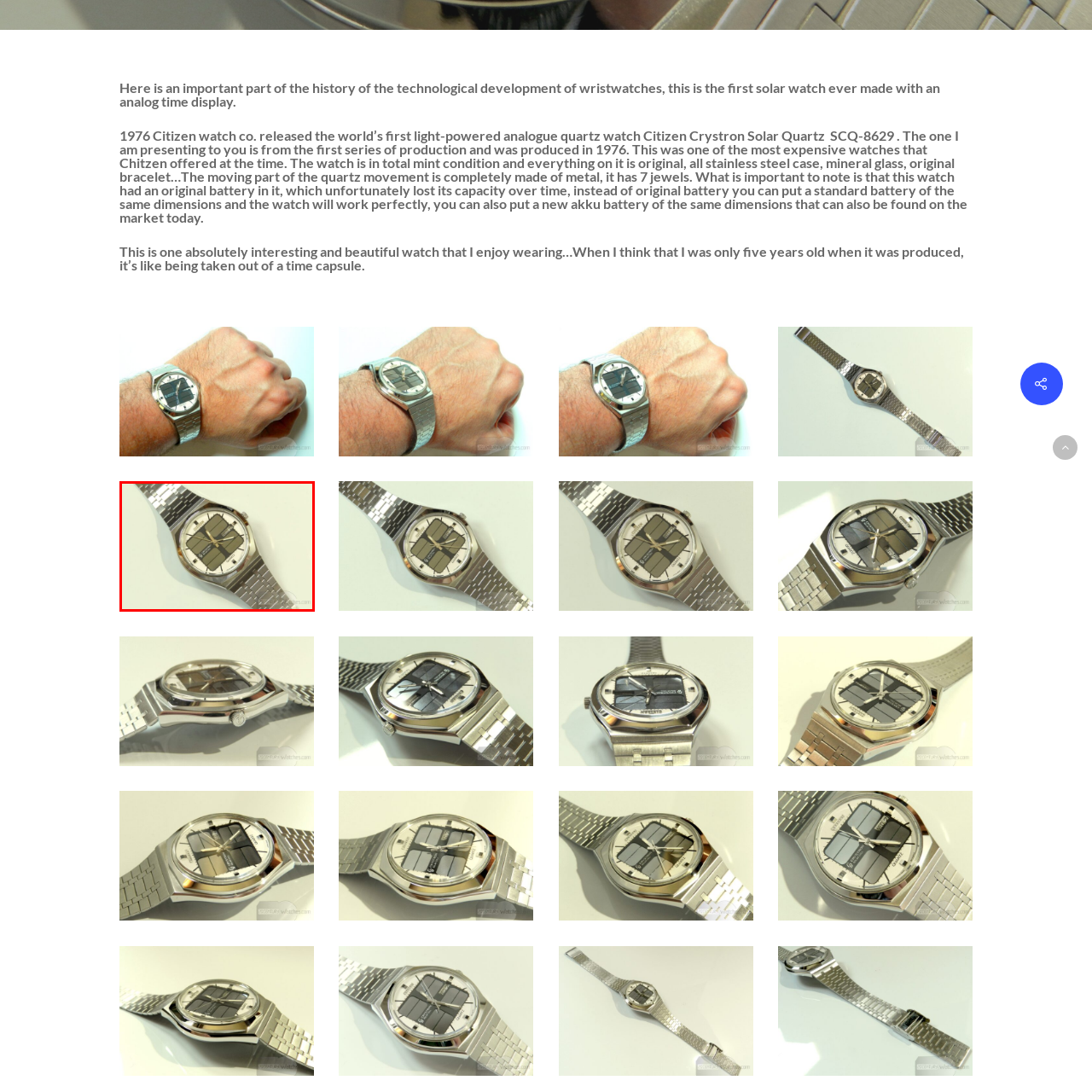Concentrate on the image bordered by the red line and give a one-word or short phrase answer to the following question:
What is the material of the watch case?

Silver-tone metal